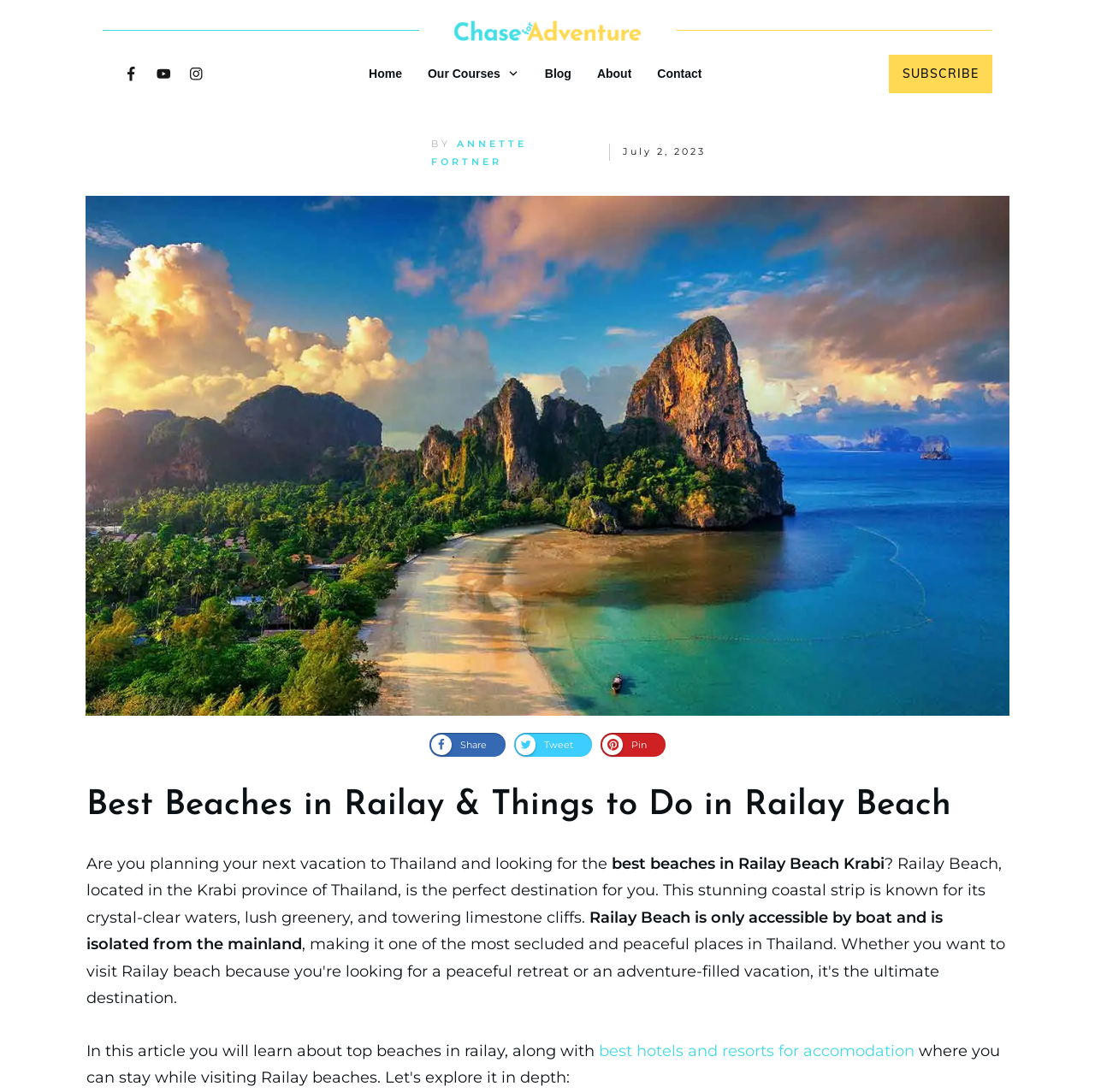What is the purpose of Railay Beach?
Utilize the information in the image to give a detailed answer to the question.

I inferred the purpose of Railay Beach by reading the static text that describes it as a 'perfect destination for you' and mentions its crystal-clear waters, lush greenery, and towering limestone cliffs, which suggests it is a vacation spot.